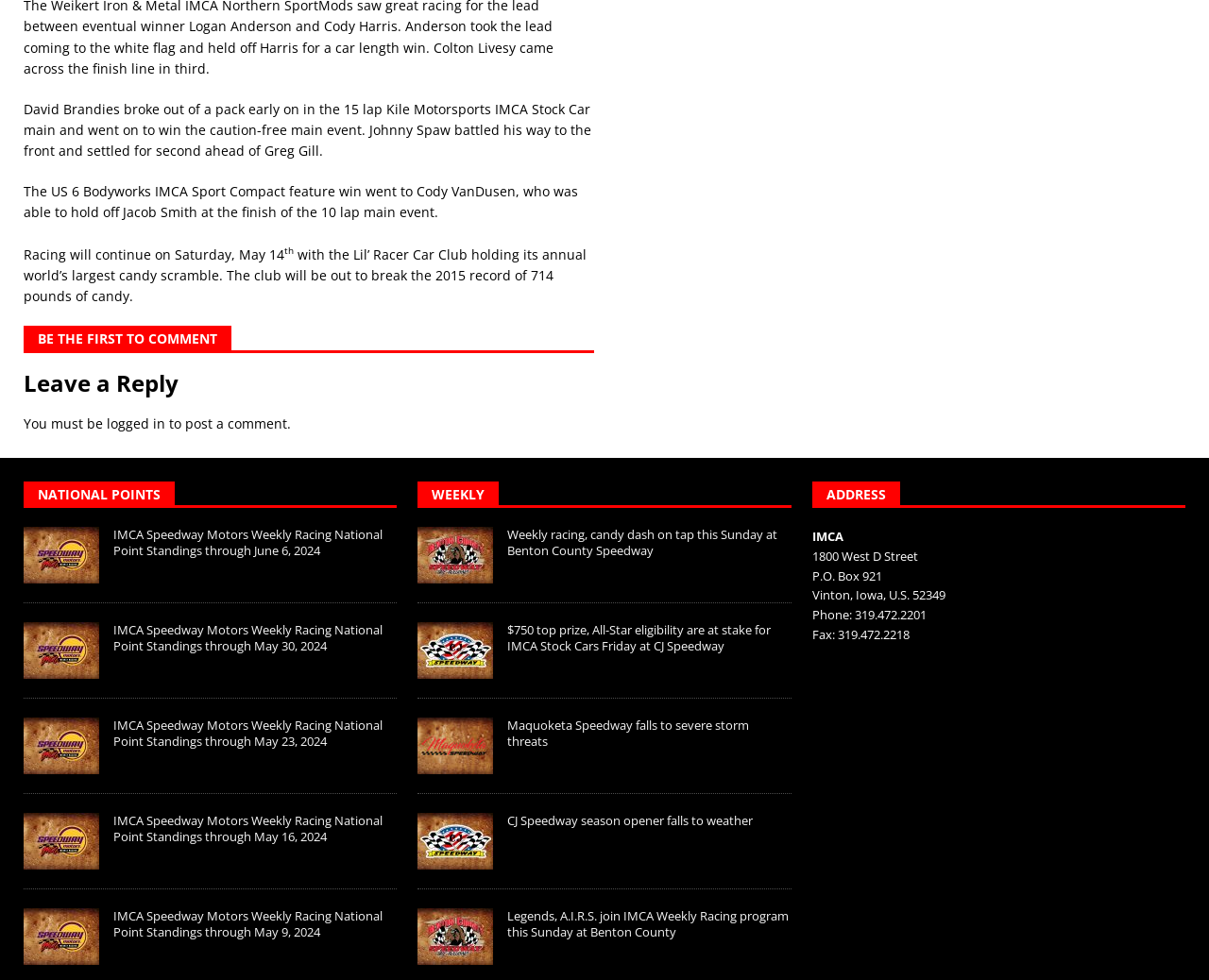Locate the bounding box coordinates of the area where you should click to accomplish the instruction: "Call the organization using the phone number".

[0.672, 0.619, 0.766, 0.636]